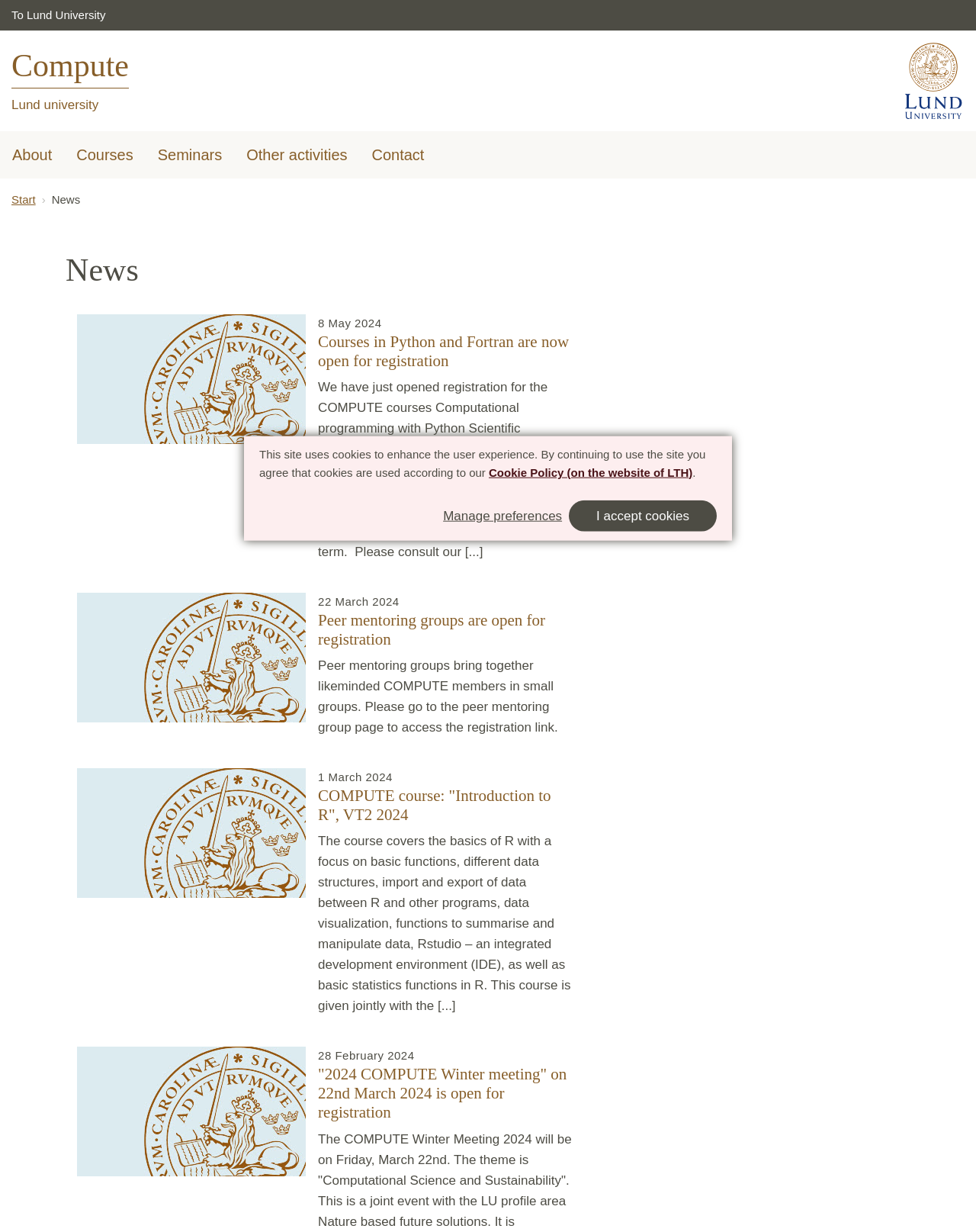Locate the bounding box of the UI element defined by this description: "Contact Us". The coordinates should be given as four float numbers between 0 and 1, formatted as [left, top, right, bottom].

None